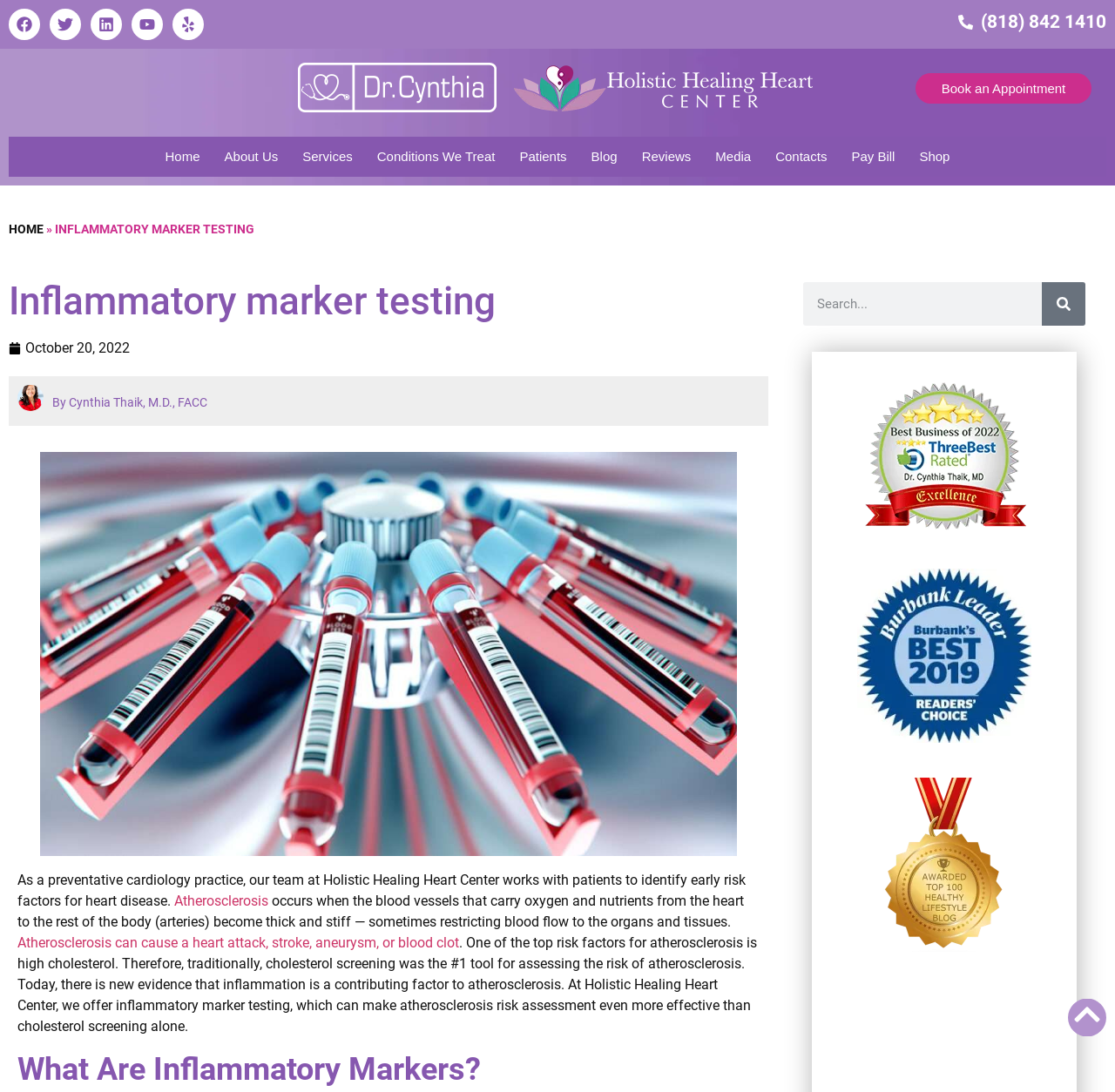Please provide a one-word or short phrase answer to the question:
What is the condition that occurs when blood vessels become thick and stiff?

Atherosclerosis